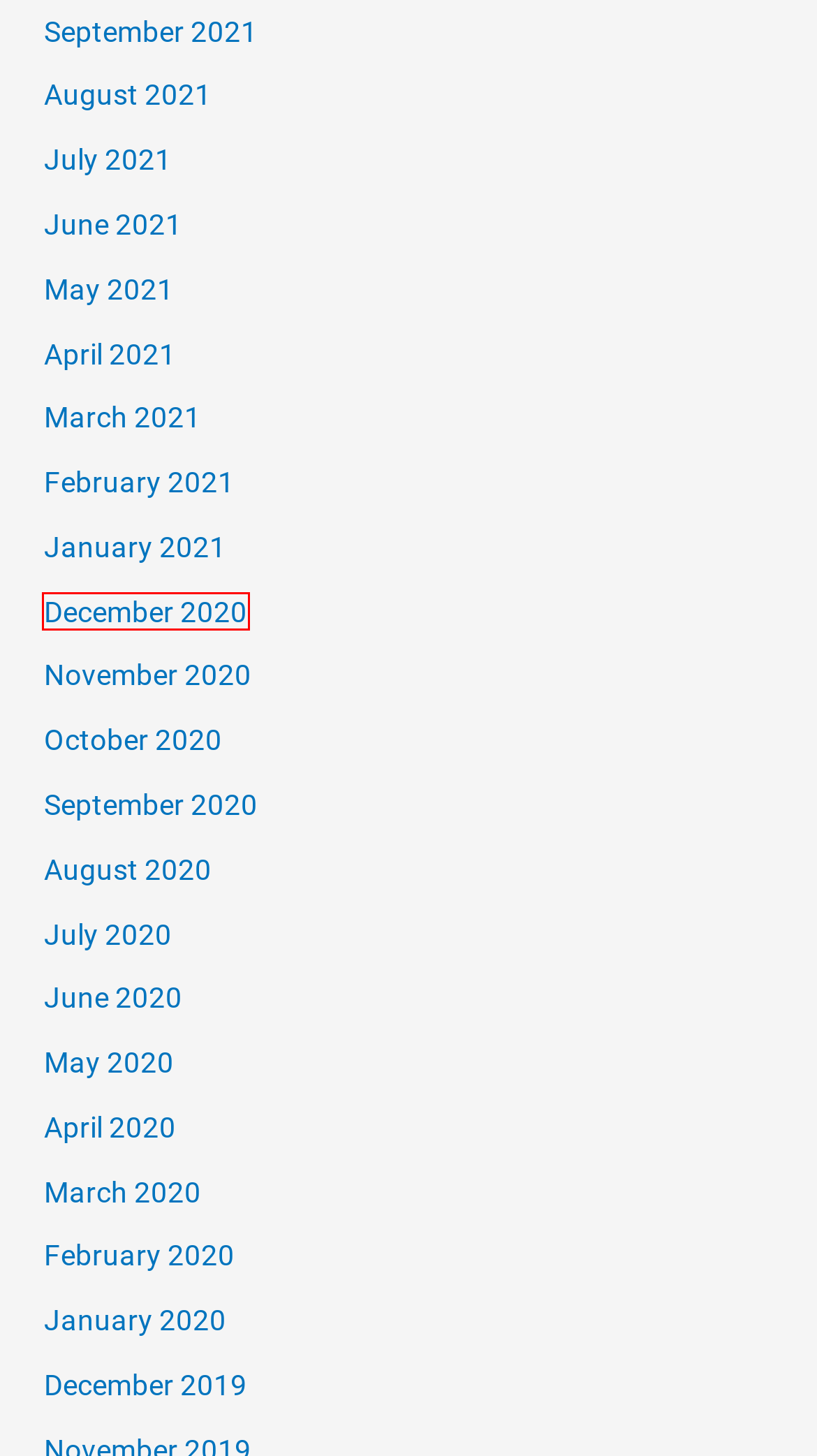You are provided with a screenshot of a webpage that includes a red rectangle bounding box. Please choose the most appropriate webpage description that matches the new webpage after clicking the element within the red bounding box. Here are the candidates:
A. September 2021 – Ethnicity Clothing
B. January 2021 – Ethnicity Clothing
C. May 2020 – Ethnicity Clothing
D. February 2020 – Ethnicity Clothing
E. April 2020 – Ethnicity Clothing
F. June 2021 – Ethnicity Clothing
G. December 2020 – Ethnicity Clothing
H. August 2021 – Ethnicity Clothing

G